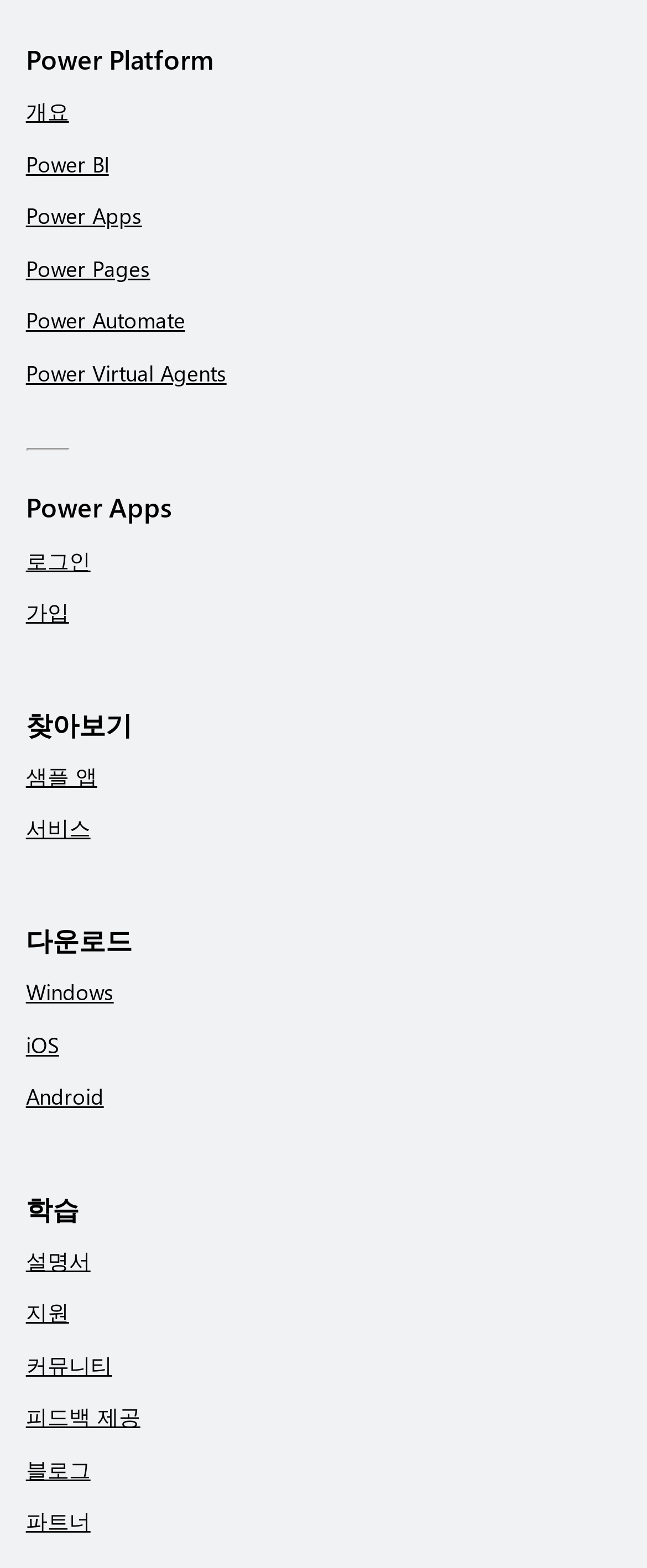How many download options are available?
Based on the visual details in the image, please answer the question thoroughly.

Under the '다운로드' heading, we can see three links: 'Windows', 'iOS', and 'Android'. This indicates that there are three download options available.